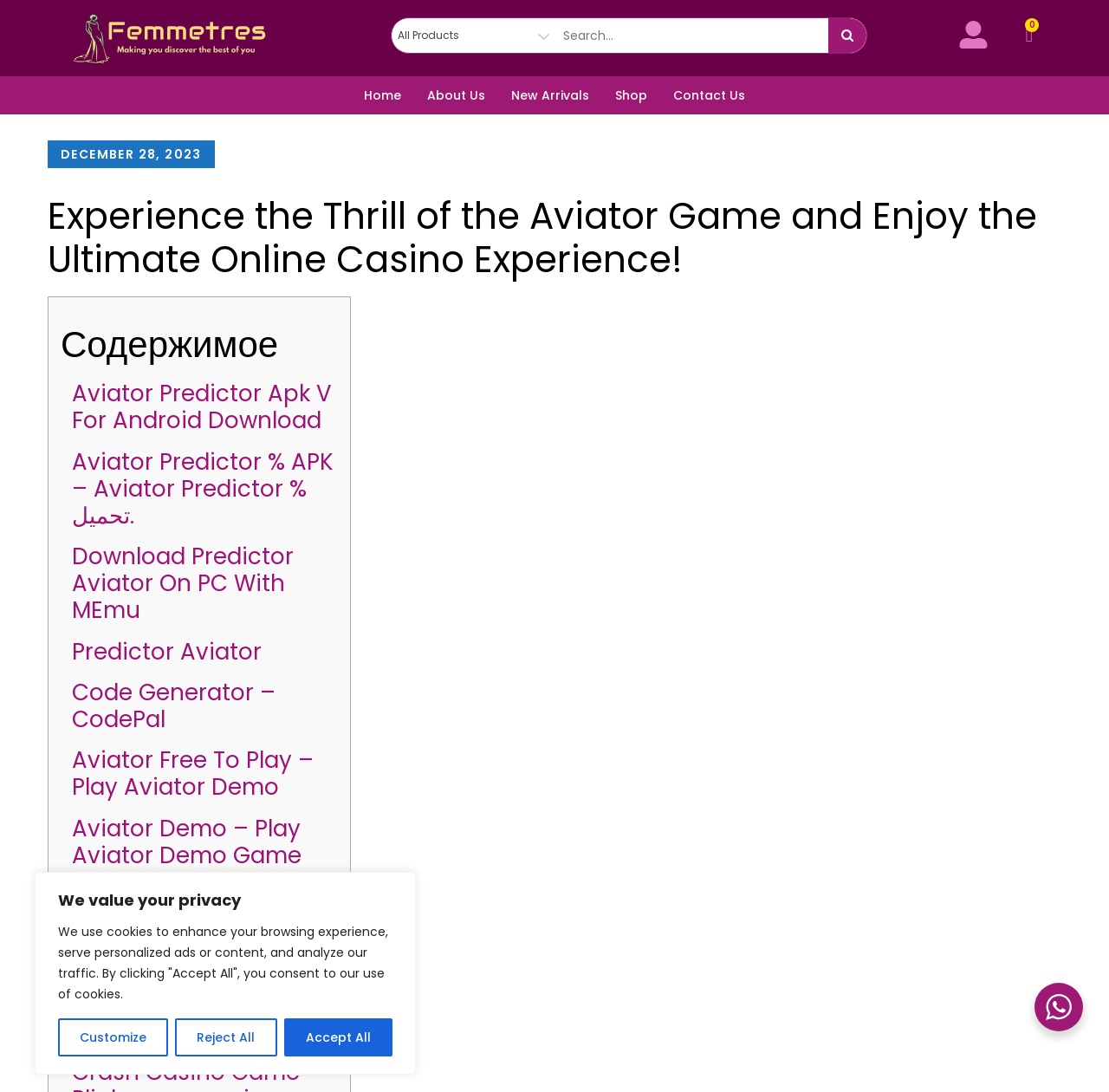Can you find the bounding box coordinates for the element that needs to be clicked to execute this instruction: "Click on WhatsApp Image 2021-11-13 at 10.26.57 AM"? The coordinates should be given as four float numbers between 0 and 1, i.e., [left, top, right, bottom].

[0.055, 0.007, 0.25, 0.063]